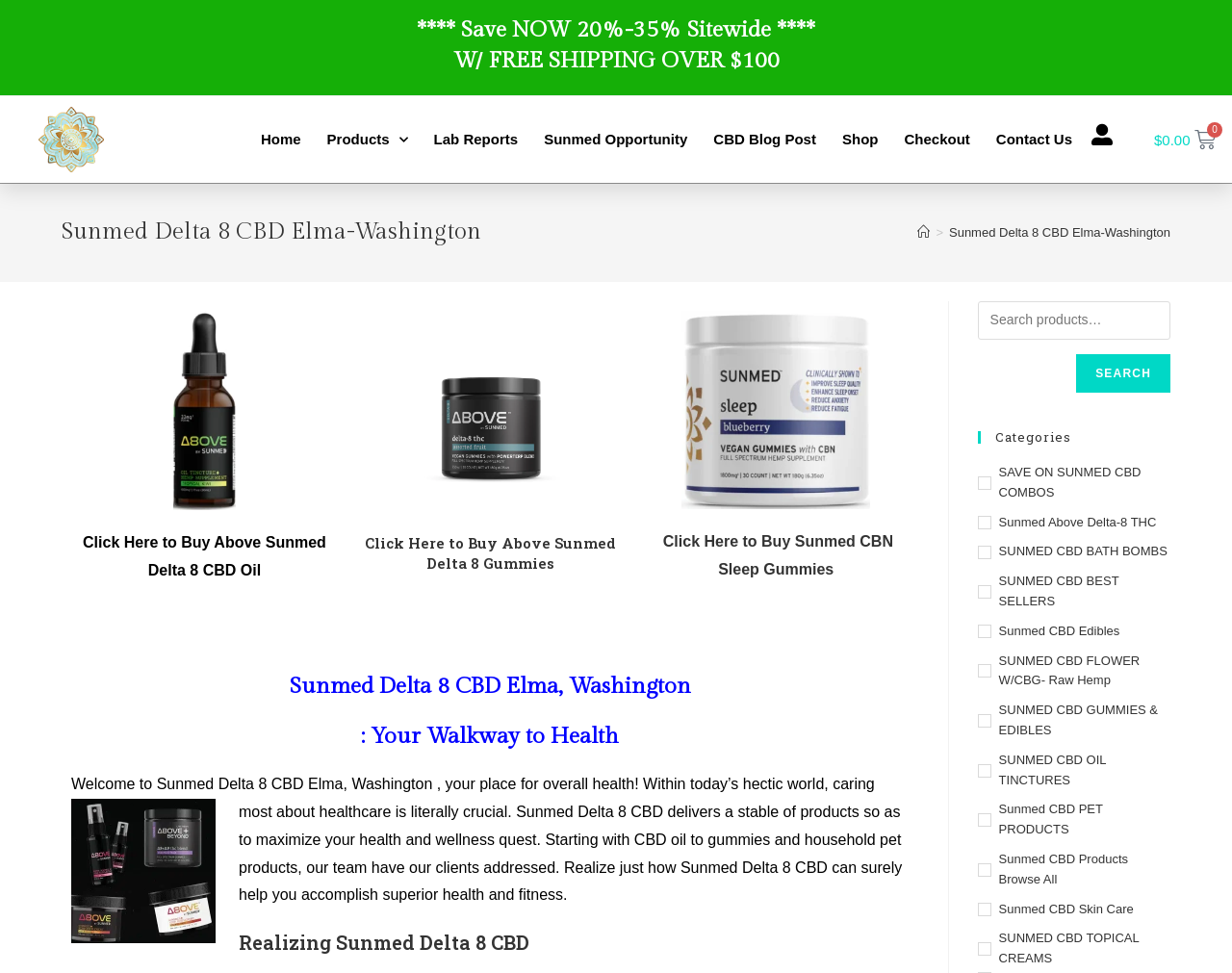Specify the bounding box coordinates of the area to click in order to execute this command: 'Click on 'Home''. The coordinates should consist of four float numbers ranging from 0 to 1, and should be formatted as [left, top, right, bottom].

[0.212, 0.118, 0.244, 0.17]